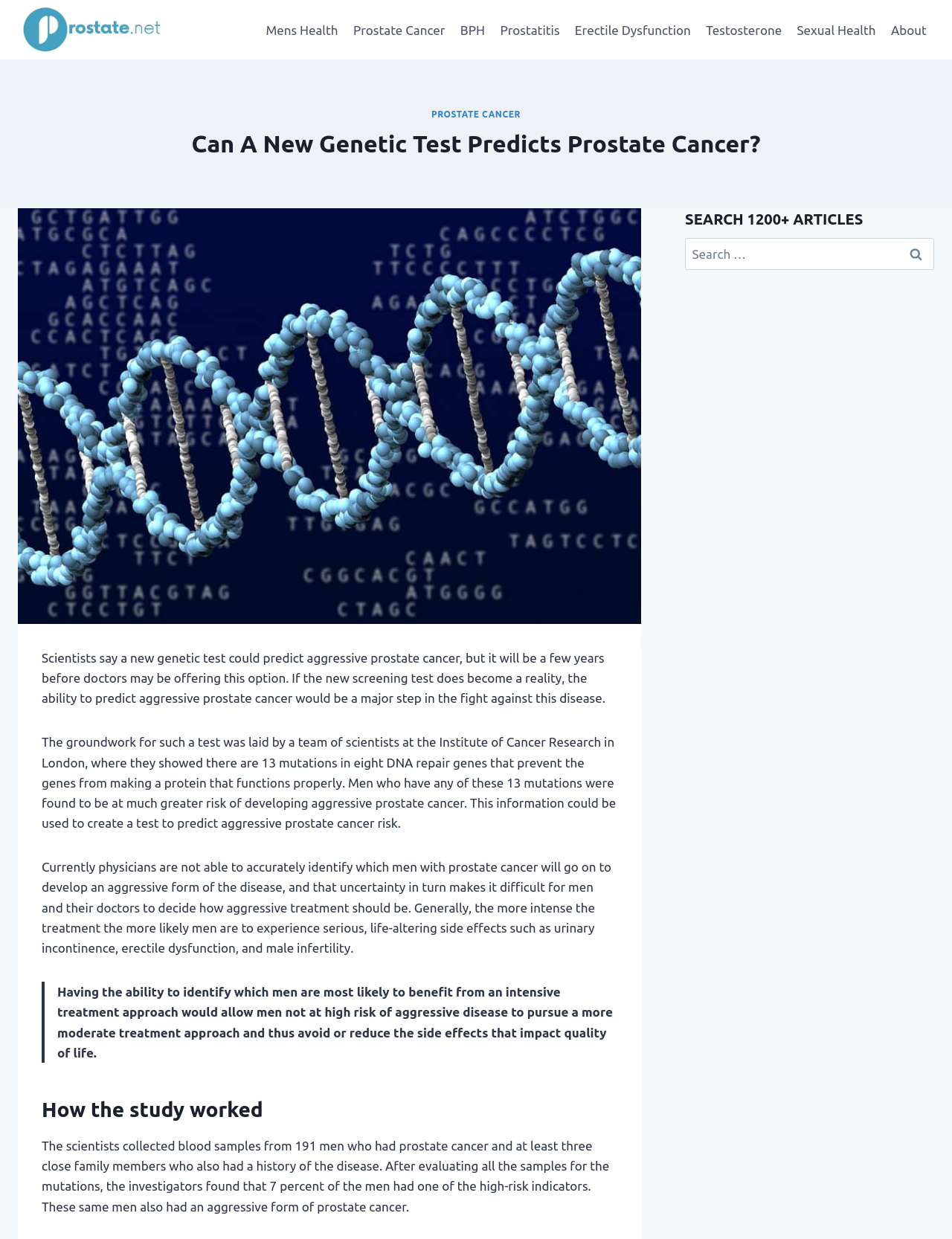Identify the bounding box coordinates of the section to be clicked to complete the task described by the following instruction: "Click on the Search button". The coordinates should be four float numbers between 0 and 1, formatted as [left, top, right, bottom].

[0.942, 0.192, 0.981, 0.218]